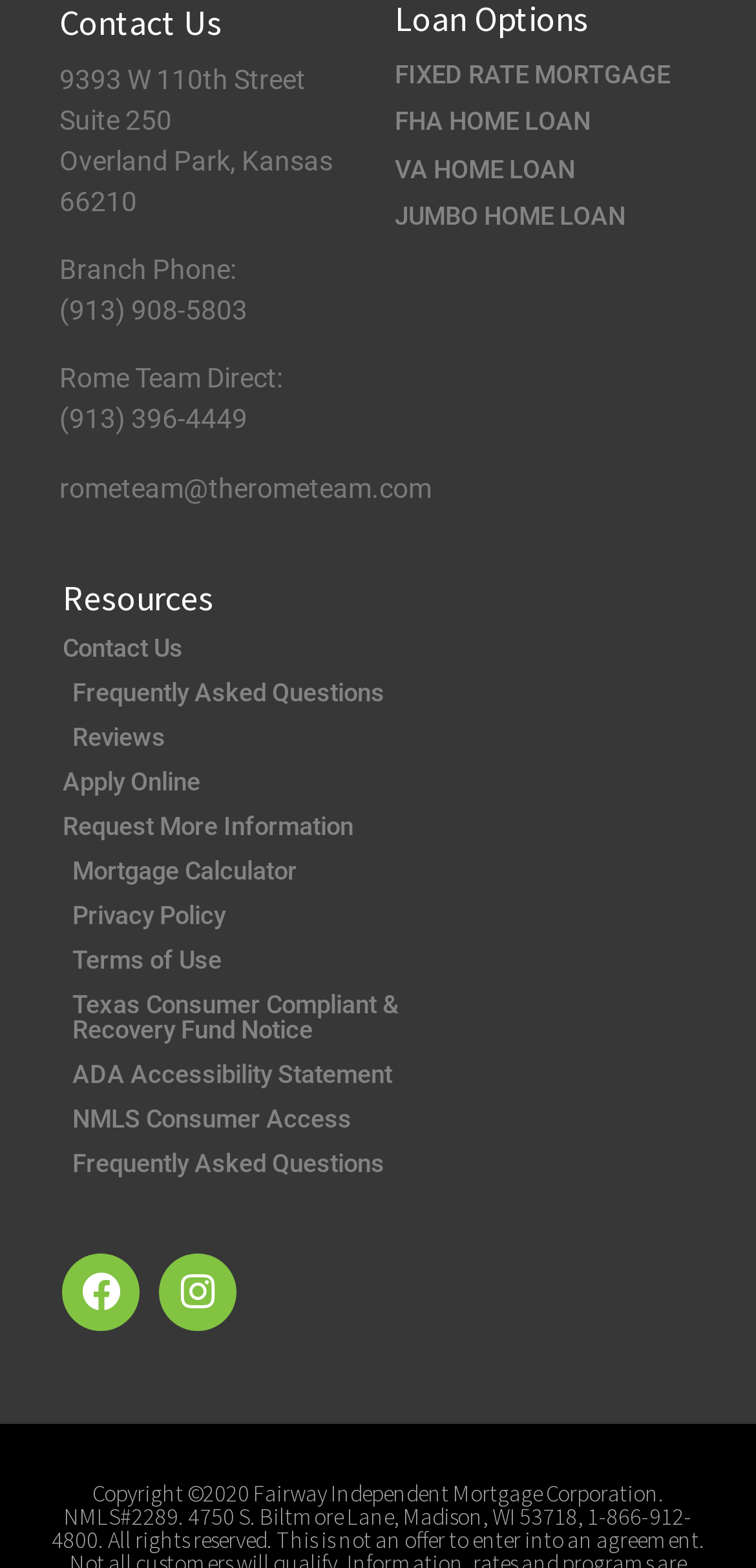Determine the bounding box coordinates for the area that should be clicked to carry out the following instruction: "Visit Facebook page".

[0.083, 0.799, 0.185, 0.849]